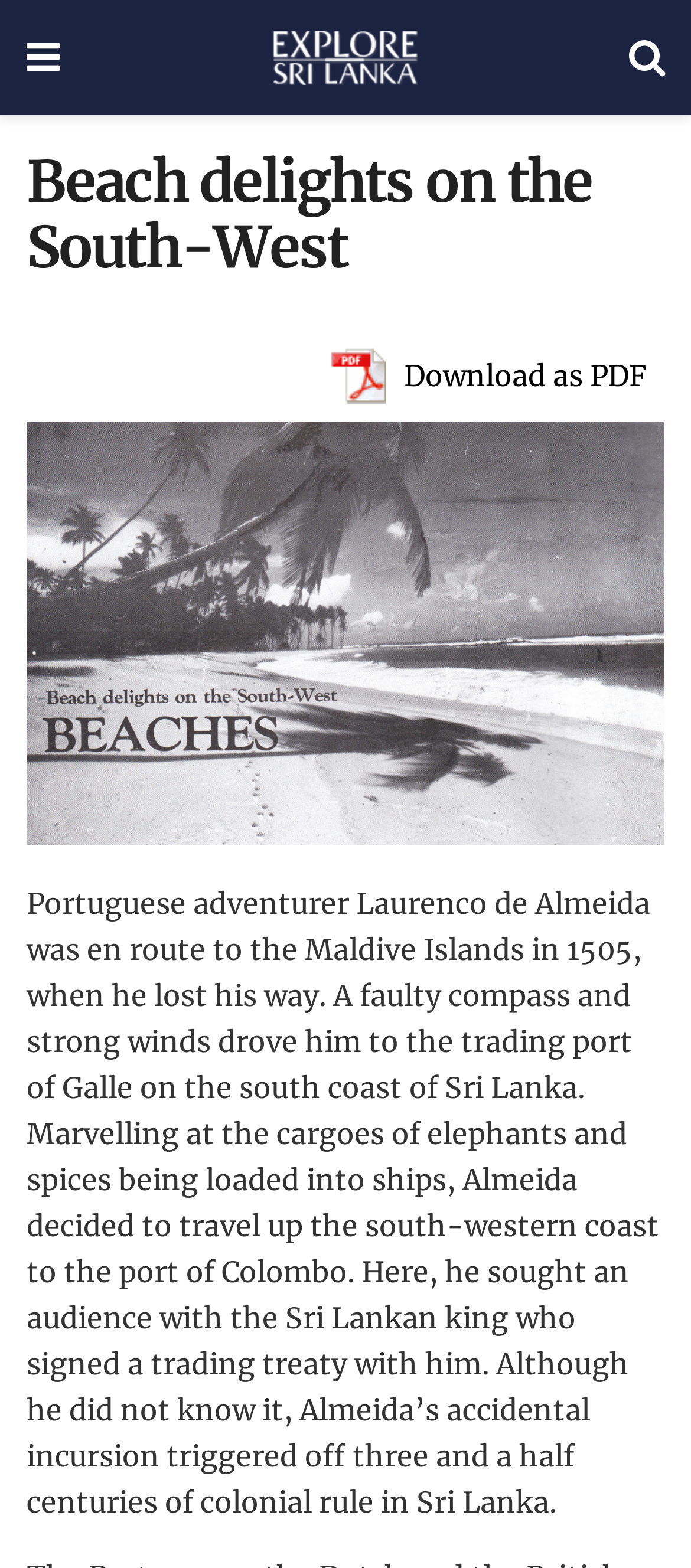What did Laurenco de Almeida decide to do in Colombo?
Give a detailed and exhaustive answer to the question.

The question asks about Laurenco de Almeida's action in Colombo. By reading the StaticText element, we can find that he sought an audience with the Sri Lankan king who signed a trading treaty with him.